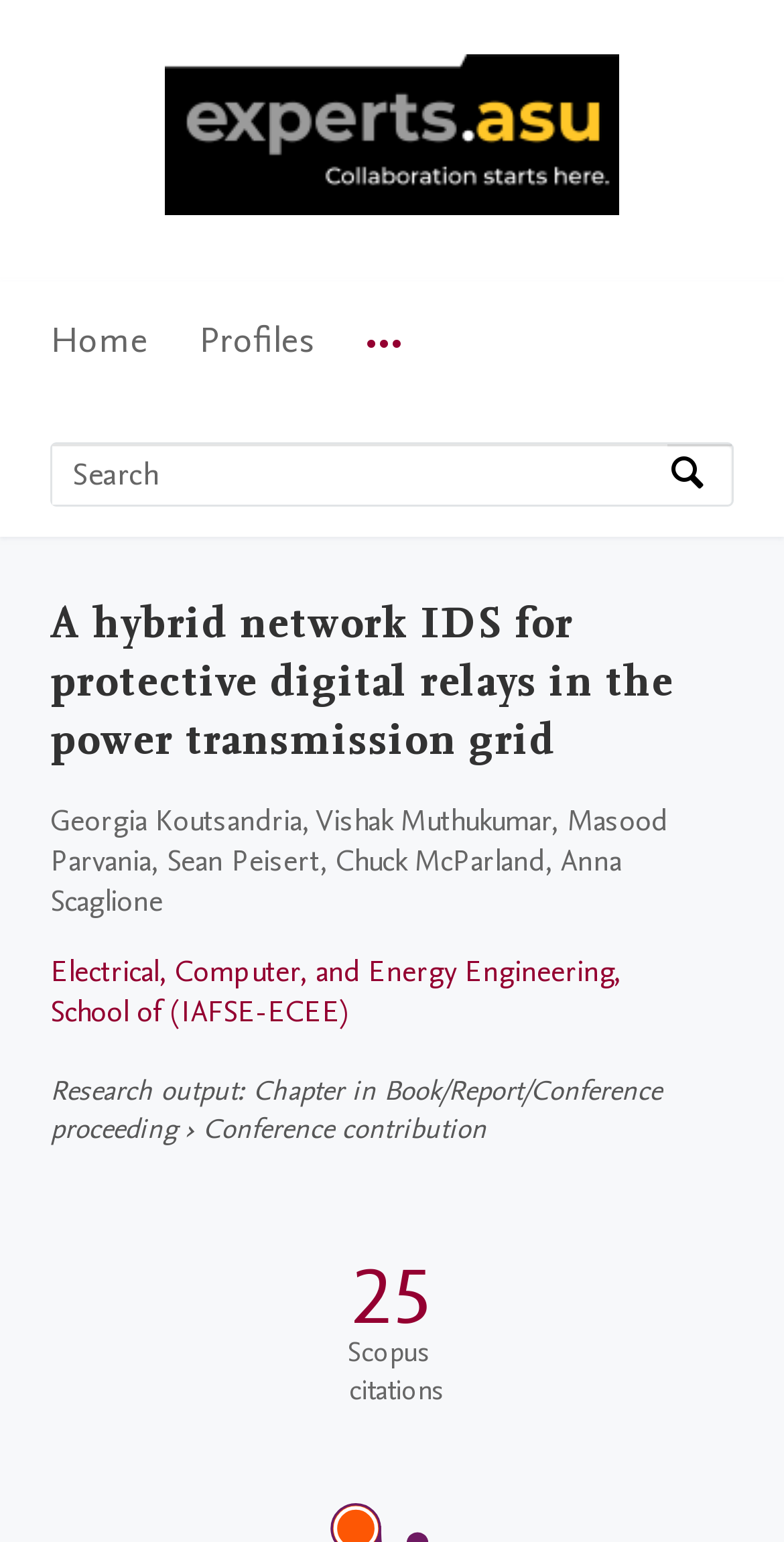How many citations are there on Scopus?
Make sure to answer the question with a detailed and comprehensive explanation.

I found the answer by looking at the section below the research output information, where the citation information is provided, and the text 'Source: Scopus: 25' is written.